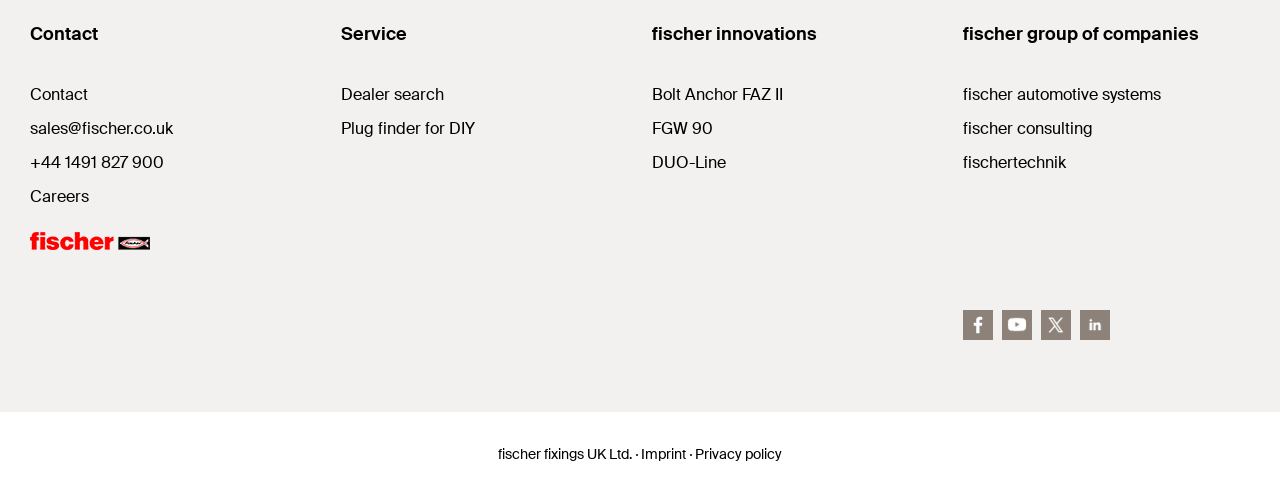Given the element description, predict the bounding box coordinates in the format (top-left x, top-left y, bottom-right x, bottom-right y). Make sure all values are between 0 and 1. Here is the element description: +44 1491 827 900

[0.023, 0.306, 0.128, 0.349]